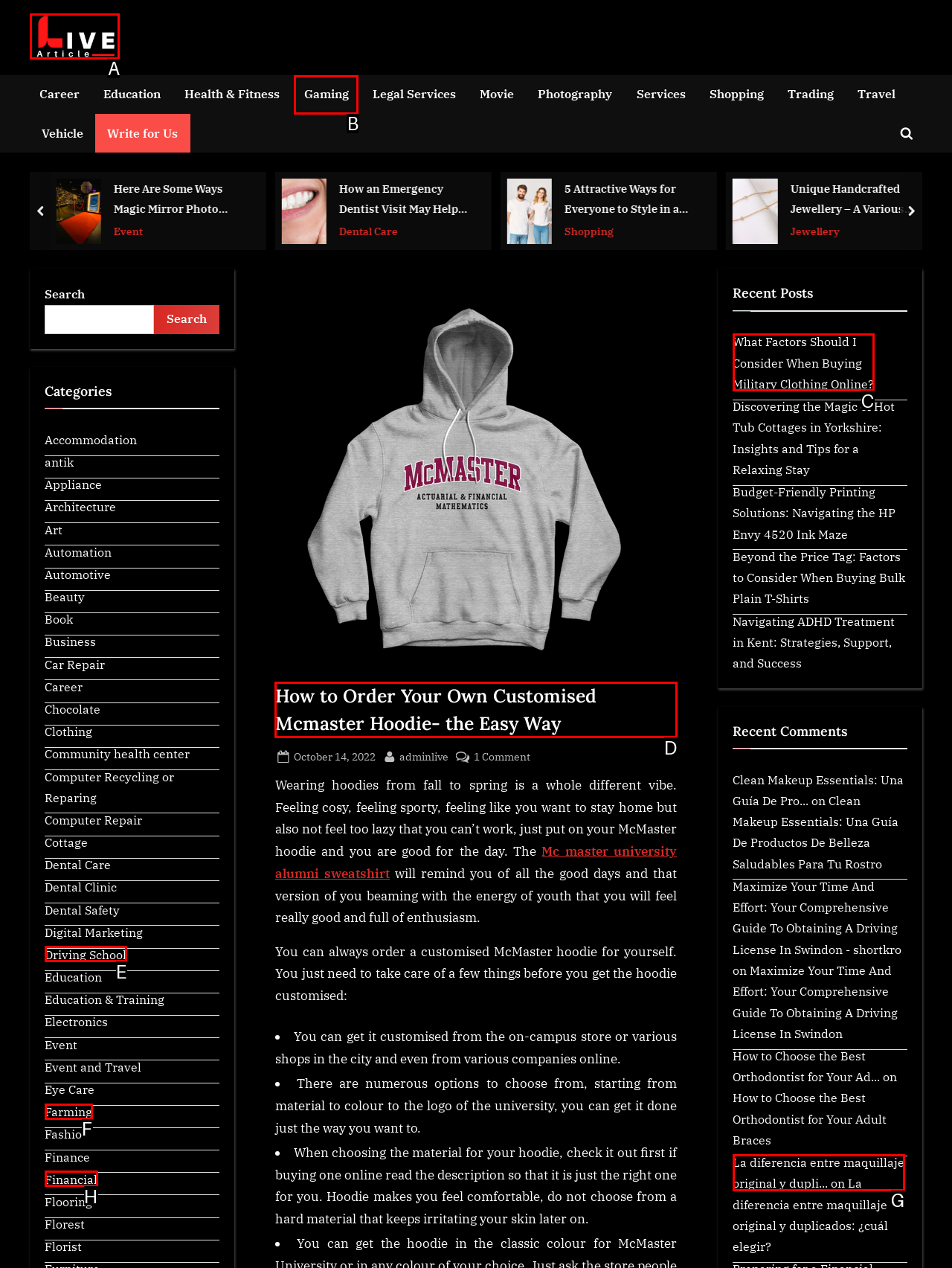Point out the letter of the HTML element you should click on to execute the task: Read the article 'How to Order Your Own Customised Mcmaster Hoodie- the Easy Way'
Reply with the letter from the given options.

D